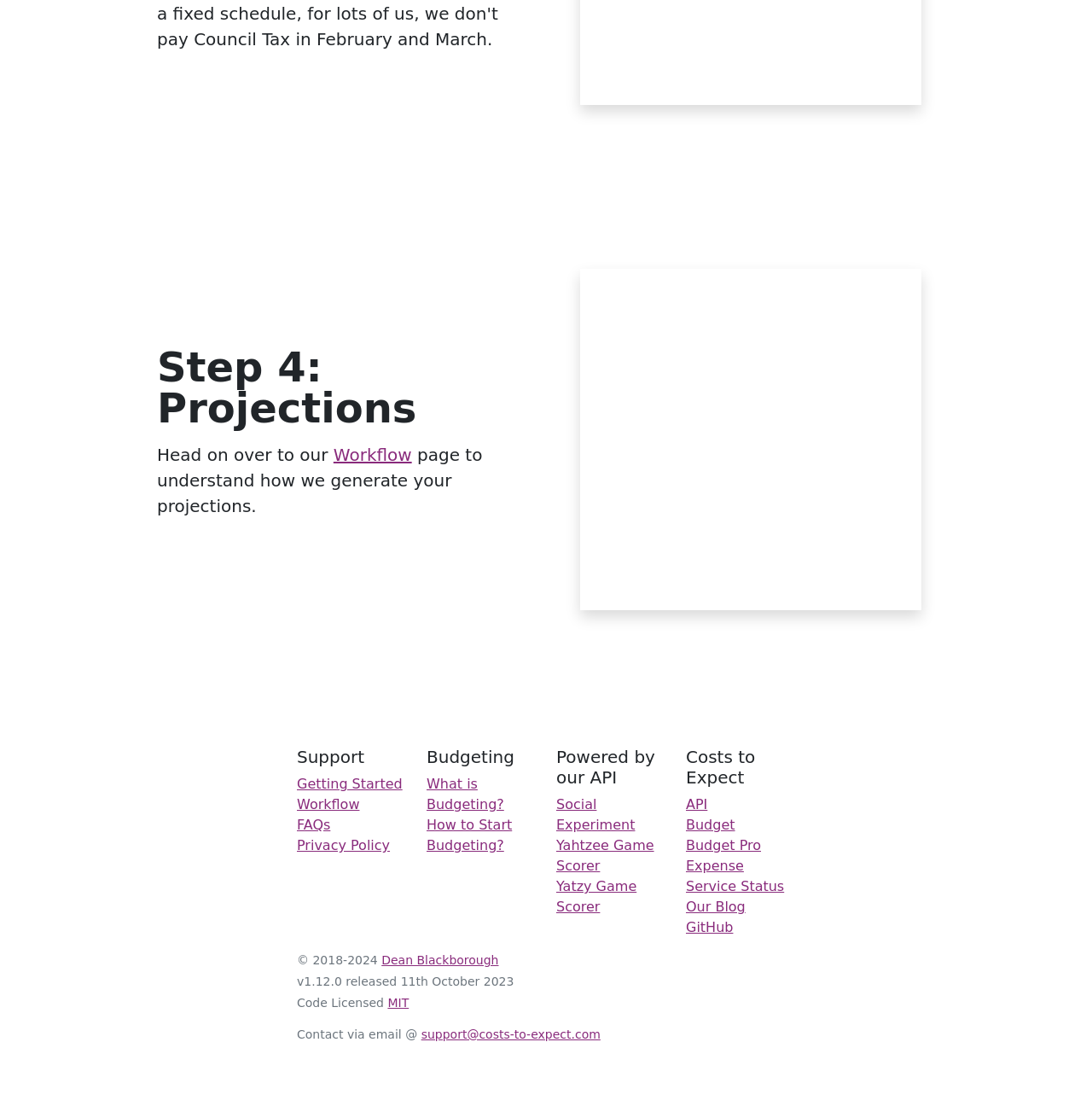Please analyze the image and provide a thorough answer to the question:
What is the purpose of the 'Workflow' page?

I determined the answer by looking at the link element with the text 'Workflow' which has a bounding box coordinate of [0.305, 0.4, 0.377, 0.418]. The surrounding text suggests that the 'Workflow' page is used to understand how projections are generated.